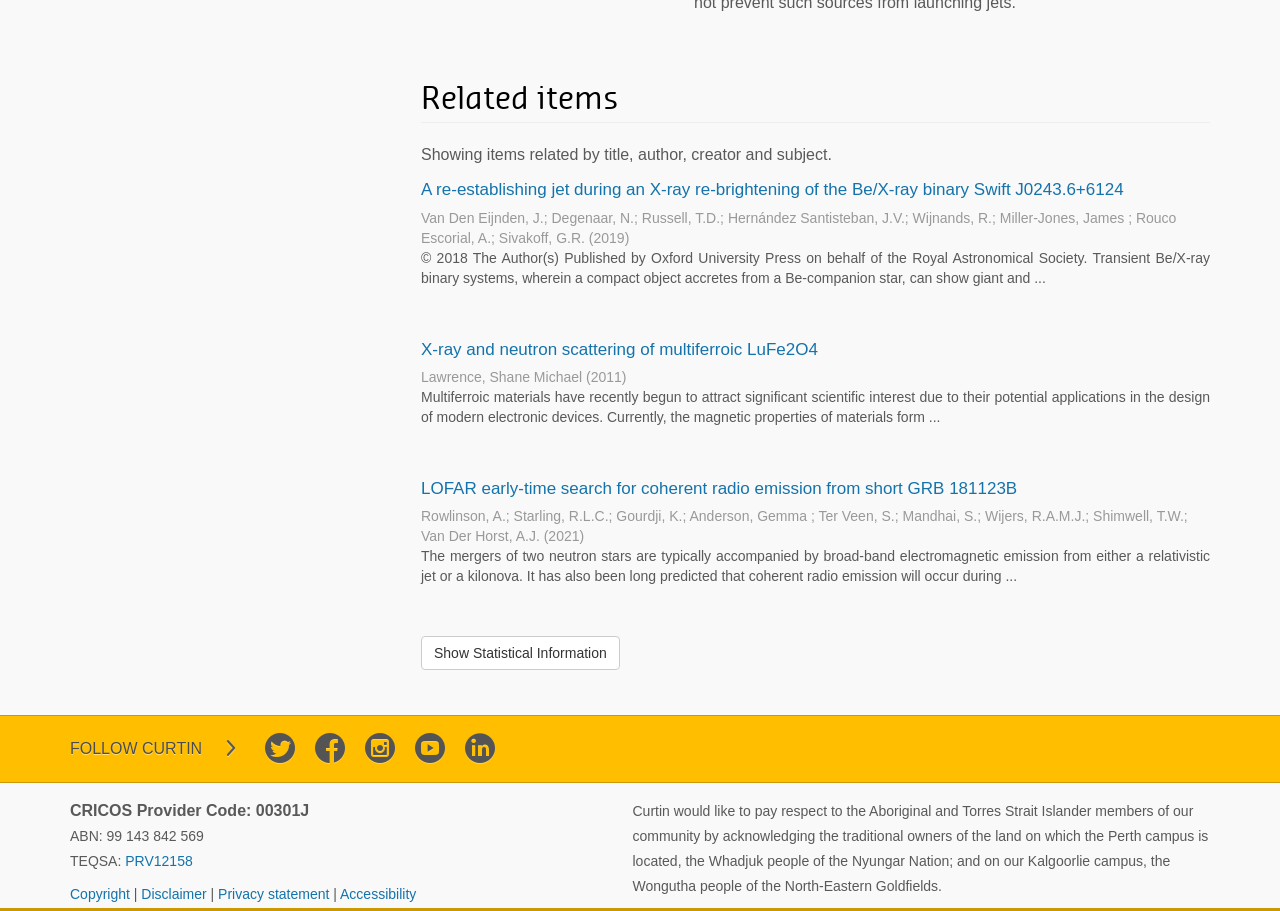How many authors are listed for the first article?
Refer to the image and provide a one-word or short phrase answer.

7